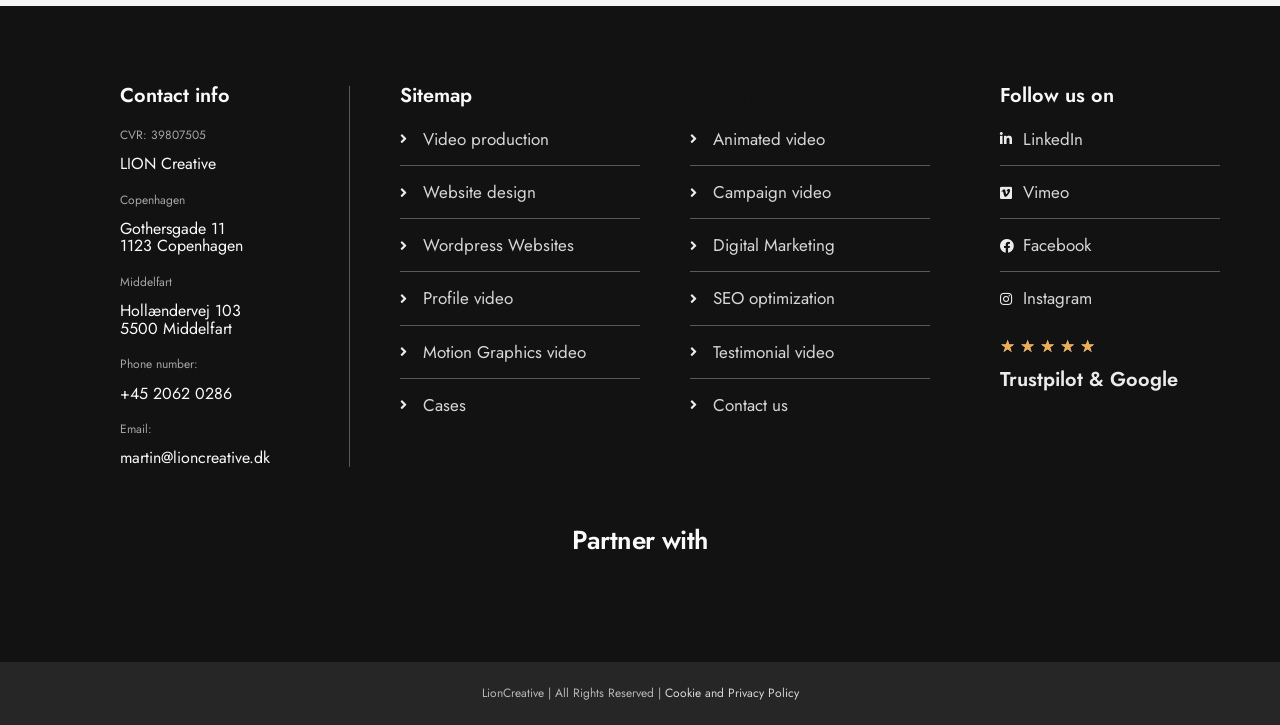What is the company's phone number?
Can you provide a detailed and comprehensive answer to the question?

The company's phone number can be found in the contact information section, which is located at the top left of the webpage. It is displayed as 'Phone number: +45 2062 0286'.